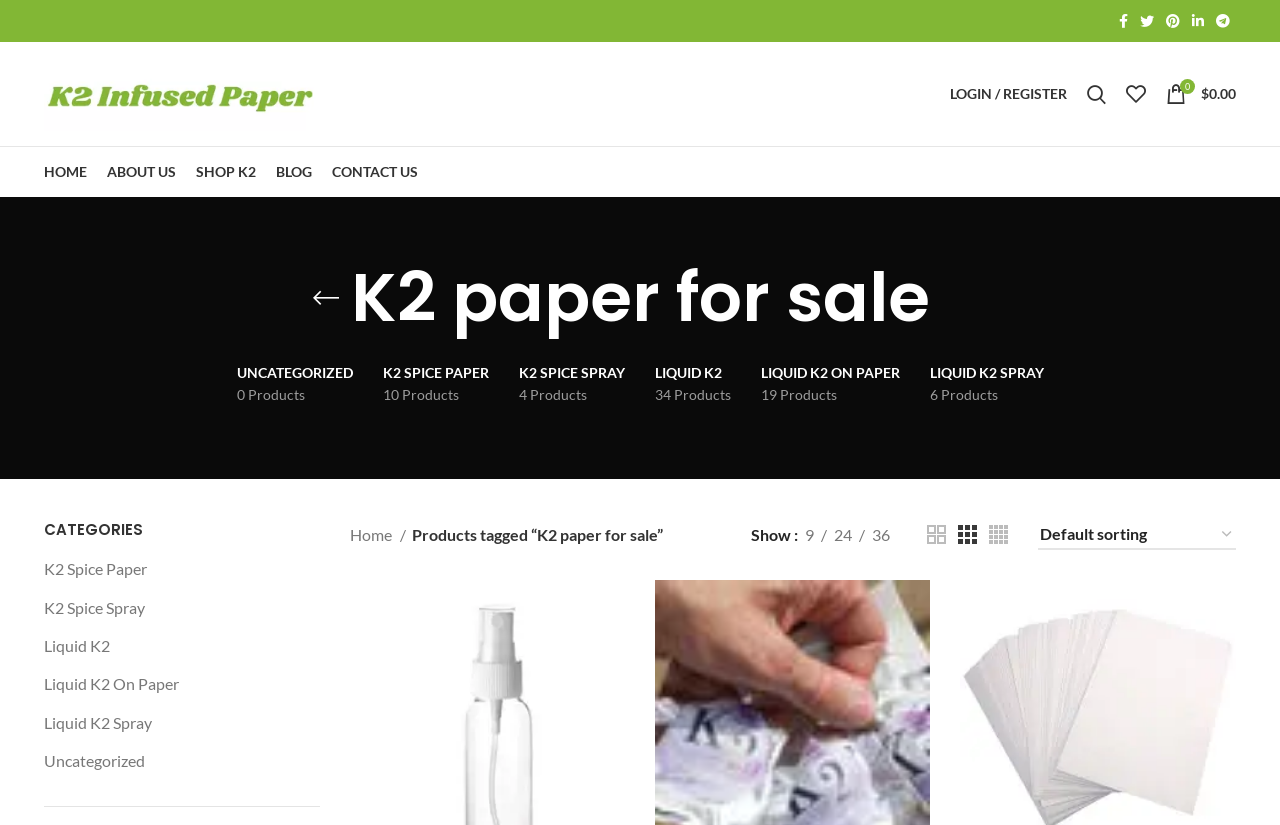How many social media links are there?
Analyze the image and deliver a detailed answer to the question.

I counted the social media links at the top of the page, which are Facebook, Twitter, Pinterest, Linkedin, and Telegram, so there are 5 social media links.